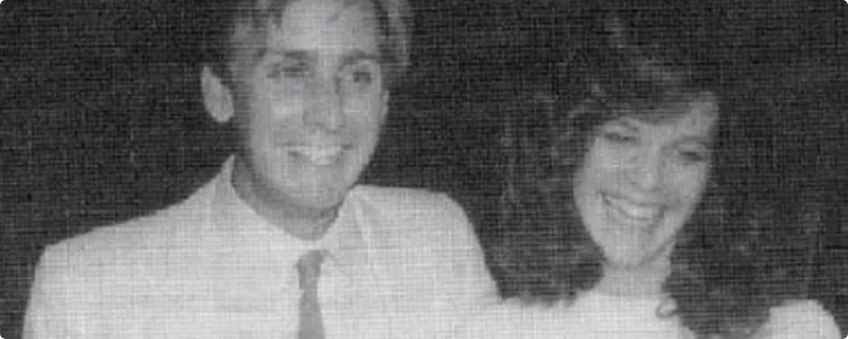Offer a detailed narrative of what is shown in the image.

The image features a joyful moment between two individuals, with one man and one woman smiling broadly. The man is dressed in a light-colored suit with a tie, while the woman is wearing a light-colored top, her hair styled in voluminous waves. This nostalgic photograph captures an intimate and celebratory atmosphere, likely from a social event or gathering. The expressions on their faces suggest a strong sense of camaraderie and happiness, embodying a moment of shared joy. This image is part of a larger discussion about Carey Salley, an American personality known for her relationships and public attention.